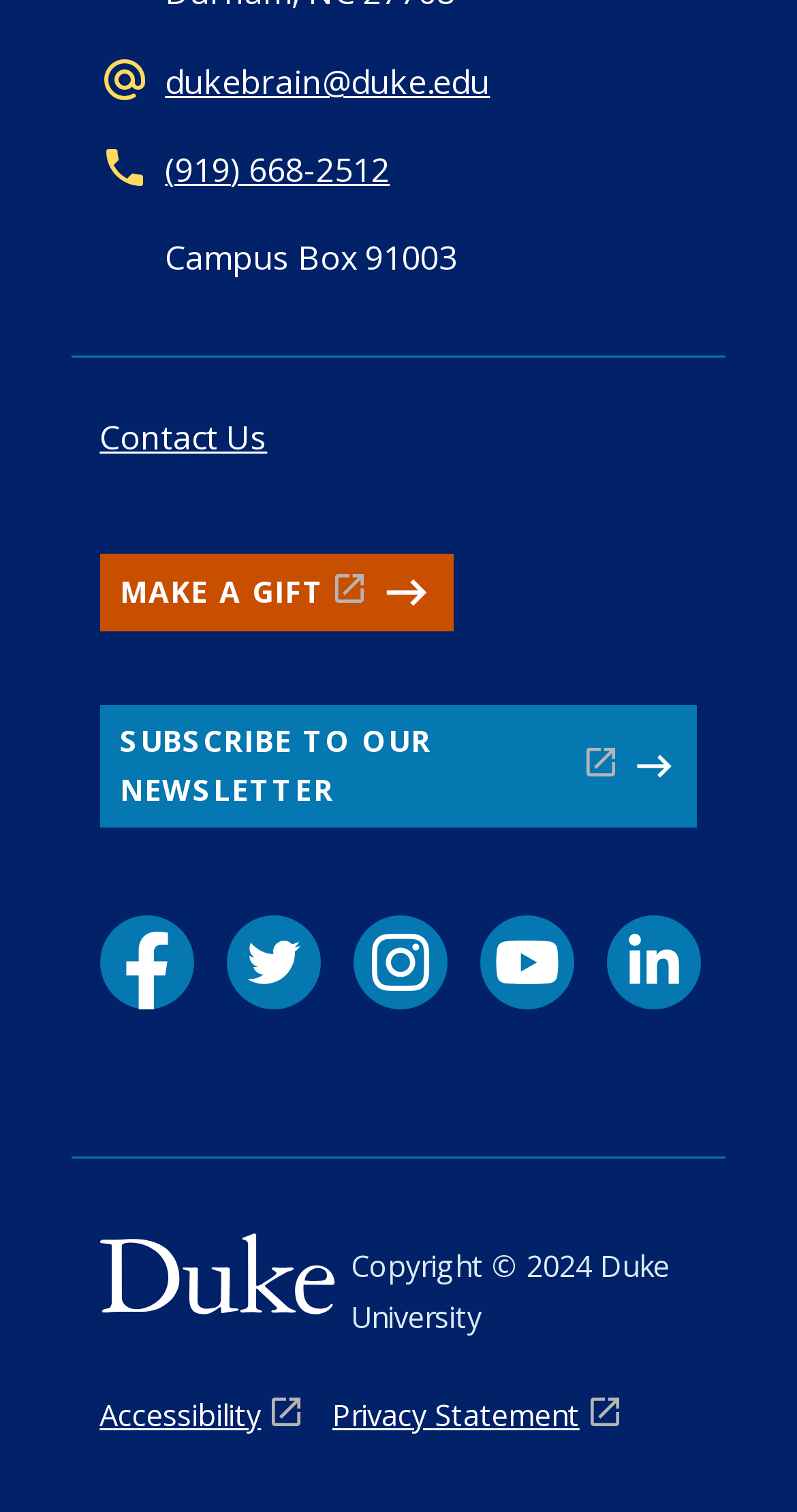Locate the bounding box coordinates of the clickable area needed to fulfill the instruction: "Make a gift".

[0.125, 0.366, 0.569, 0.418]